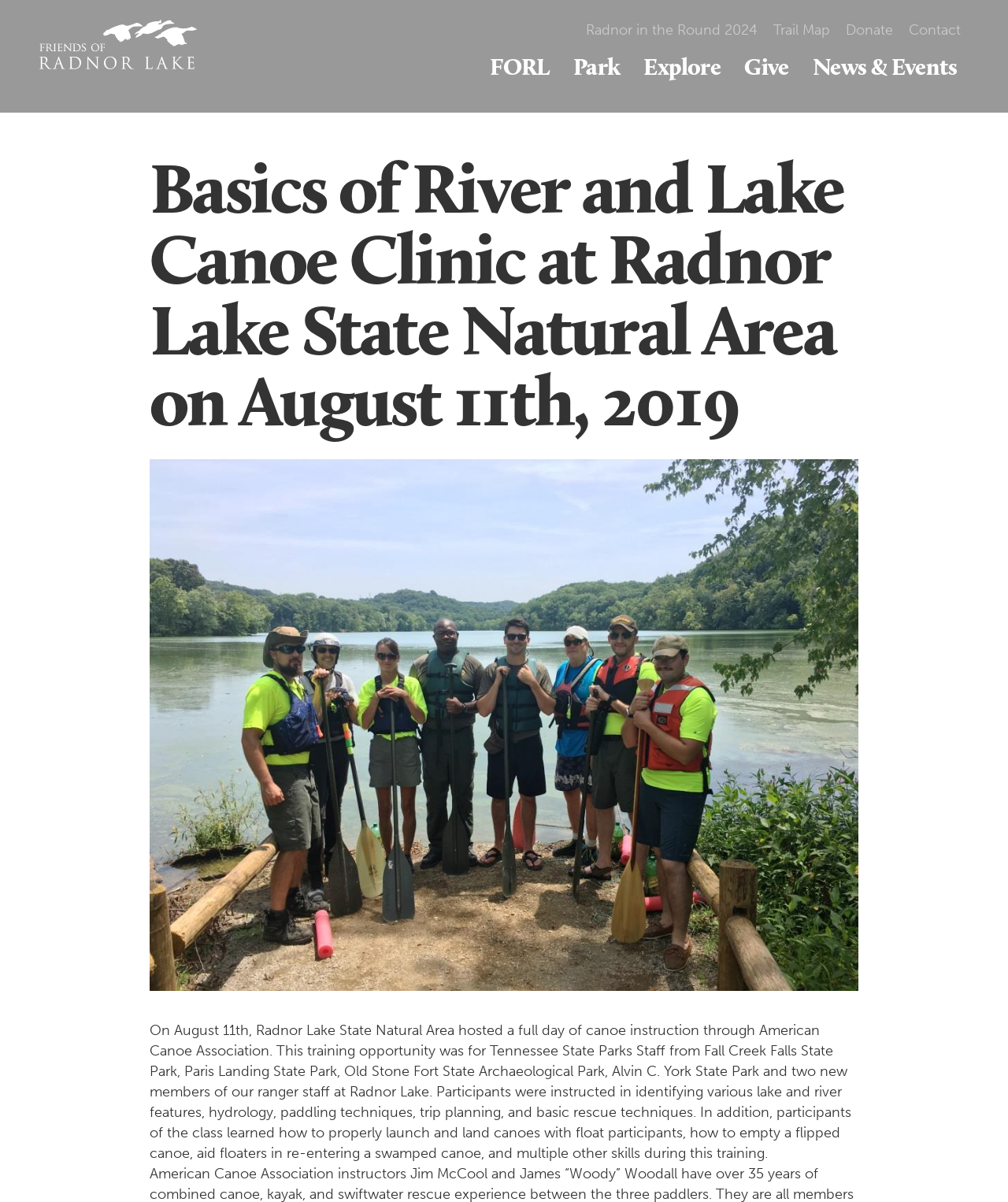What type of watercraft was used during the training?
Deliver a detailed and extensive answer to the question.

I inferred the answer by reading the context of the webpage, which mentions canoe instruction, paddling techniques, and launching and landing canoes. This suggests that canoes were the type of watercraft used during the training.